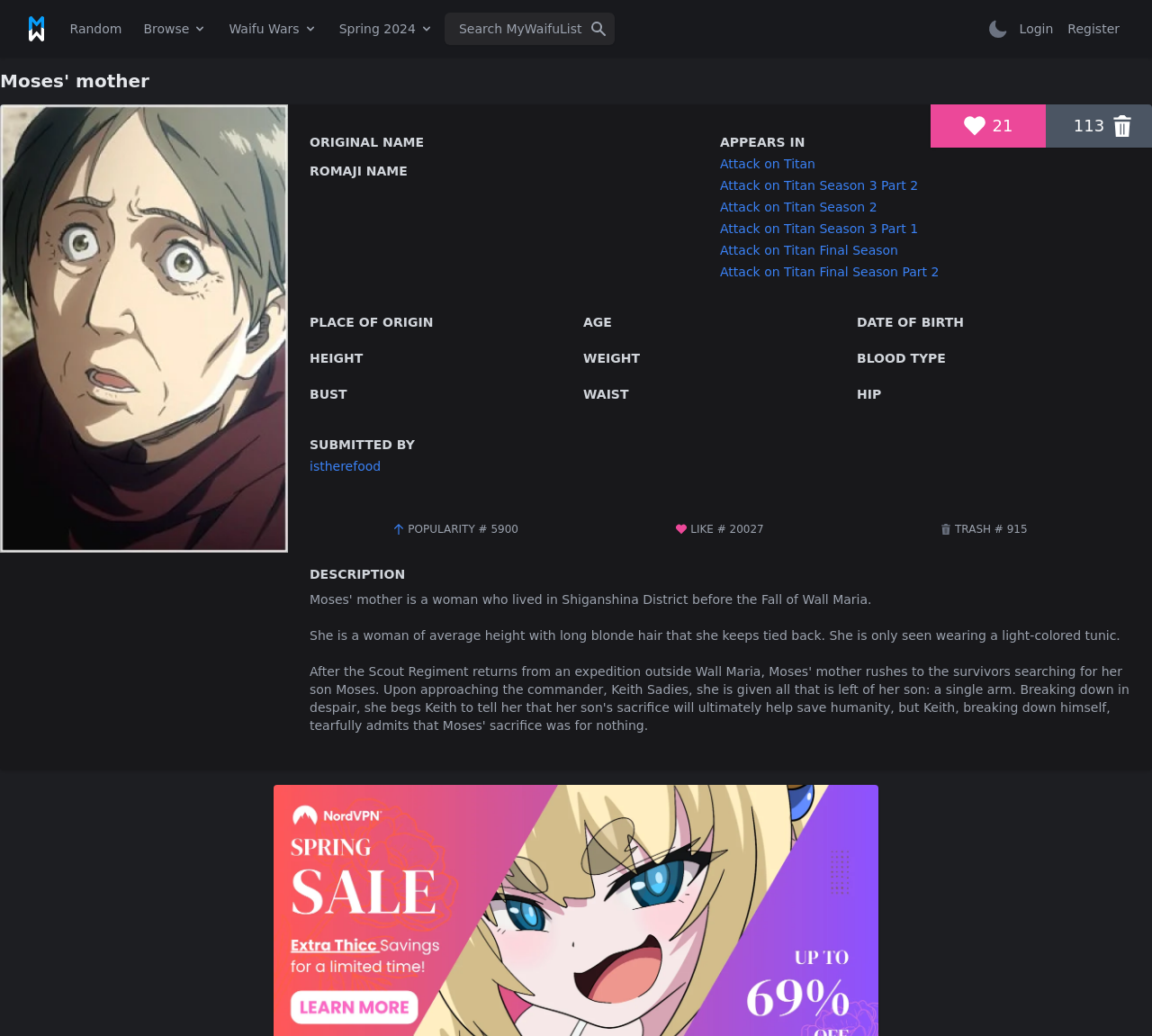Give the bounding box coordinates for this UI element: "Attack on Titan". The coordinates should be four float numbers between 0 and 1, arranged as [left, top, right, bottom].

[0.625, 0.149, 0.981, 0.167]